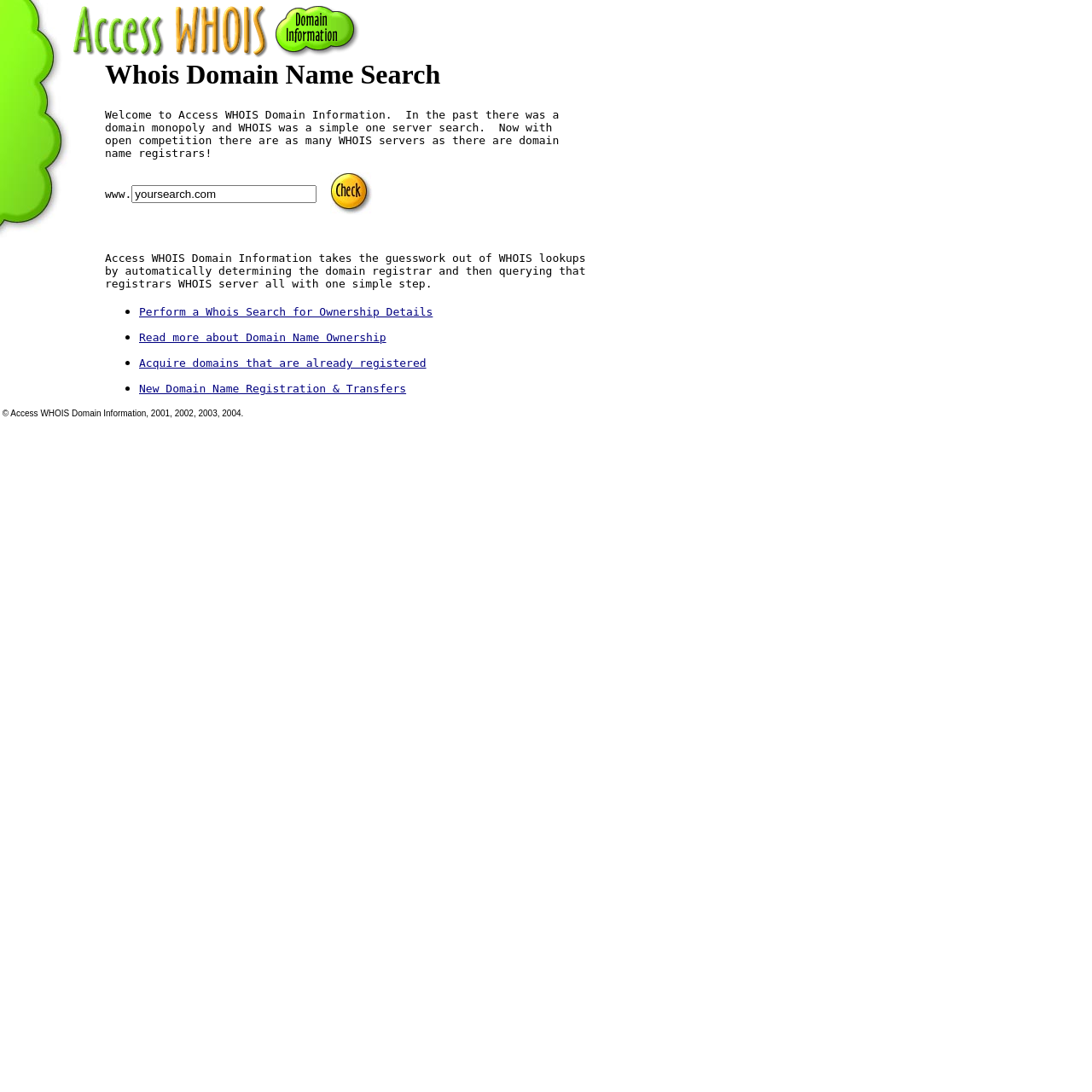Please determine and provide the text content of the webpage's heading.

Whois Domain Name Search